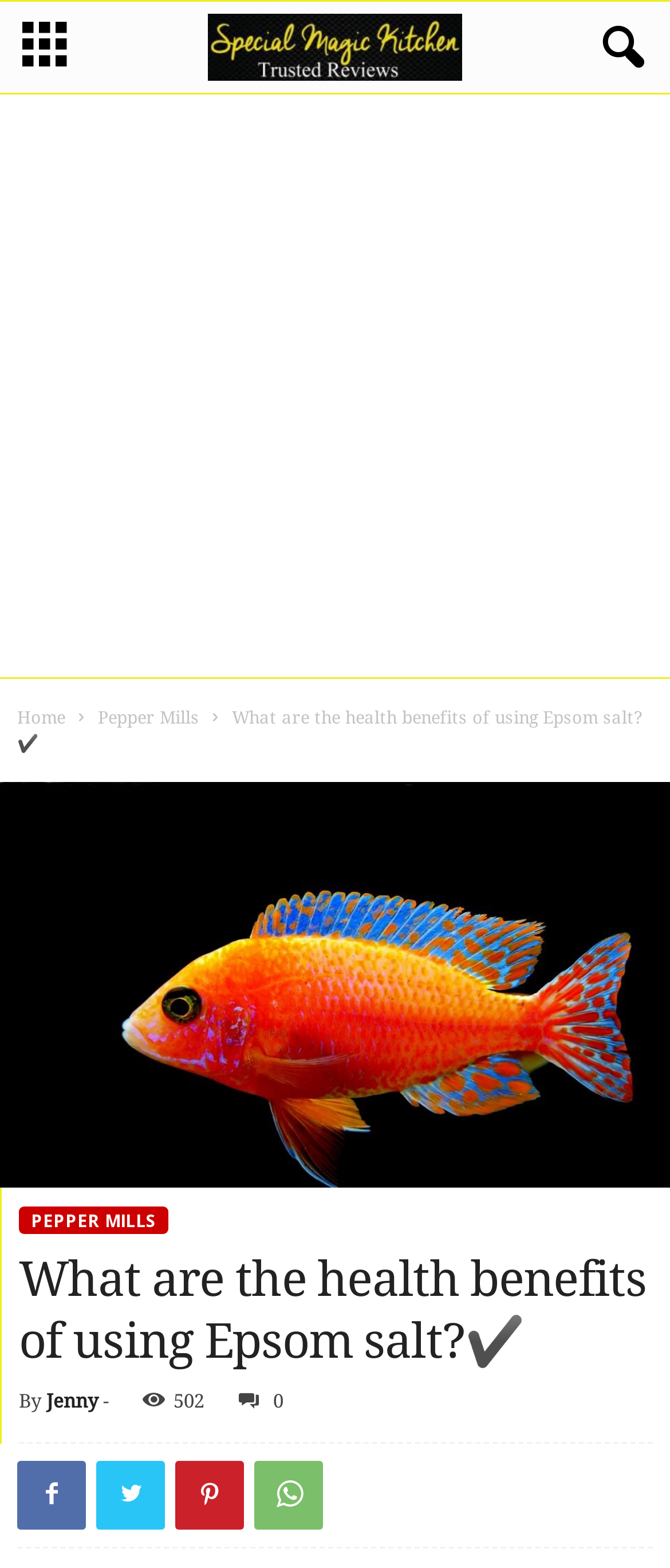Give a one-word or one-phrase response to the question:
How many social media links are at the bottom of the page?

4